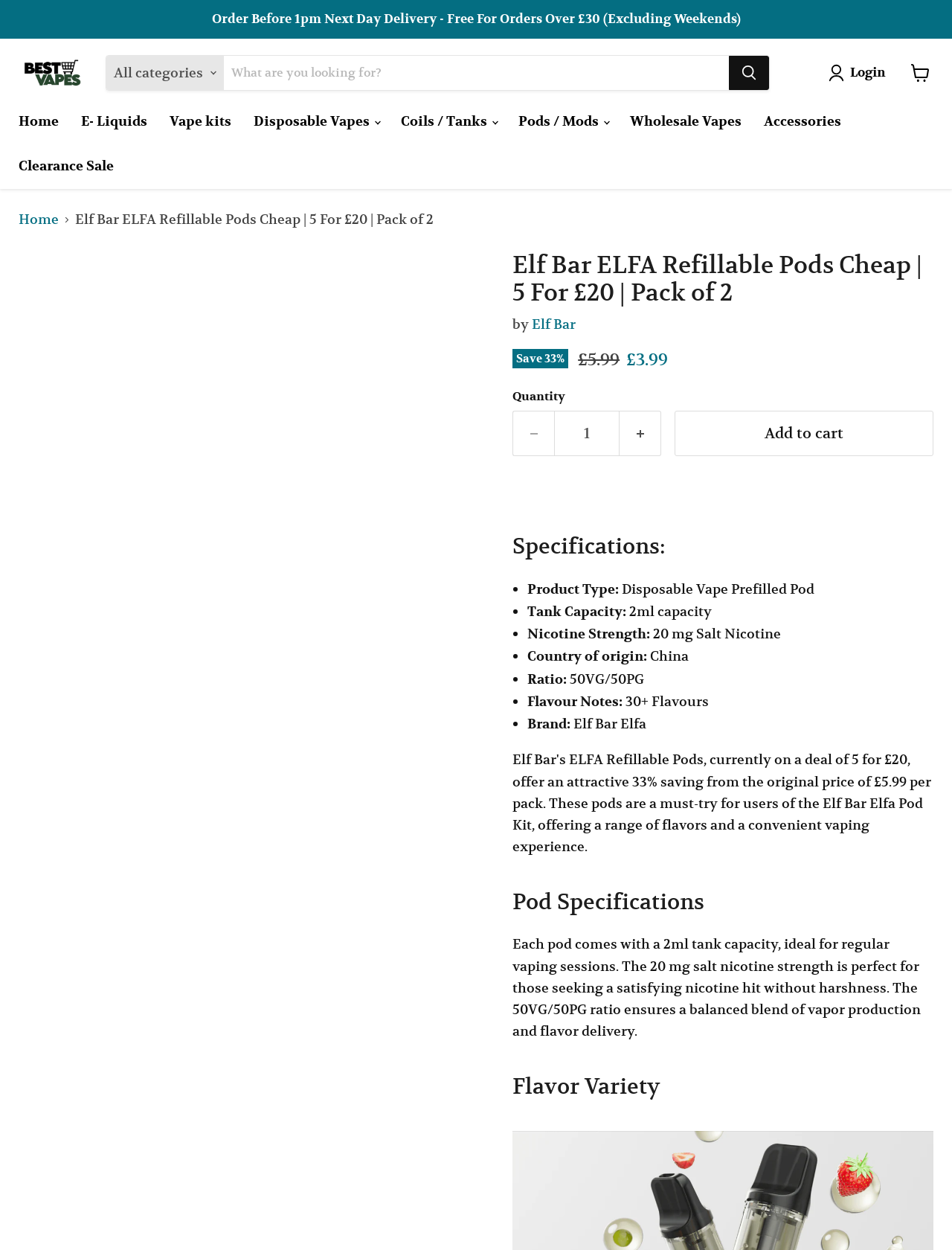Please determine the bounding box coordinates, formatted as (top-left x, top-left y, bottom-right x, bottom-right y), with all values as floating point numbers between 0 and 1. Identify the bounding box of the region described as: Home

[0.02, 0.17, 0.062, 0.182]